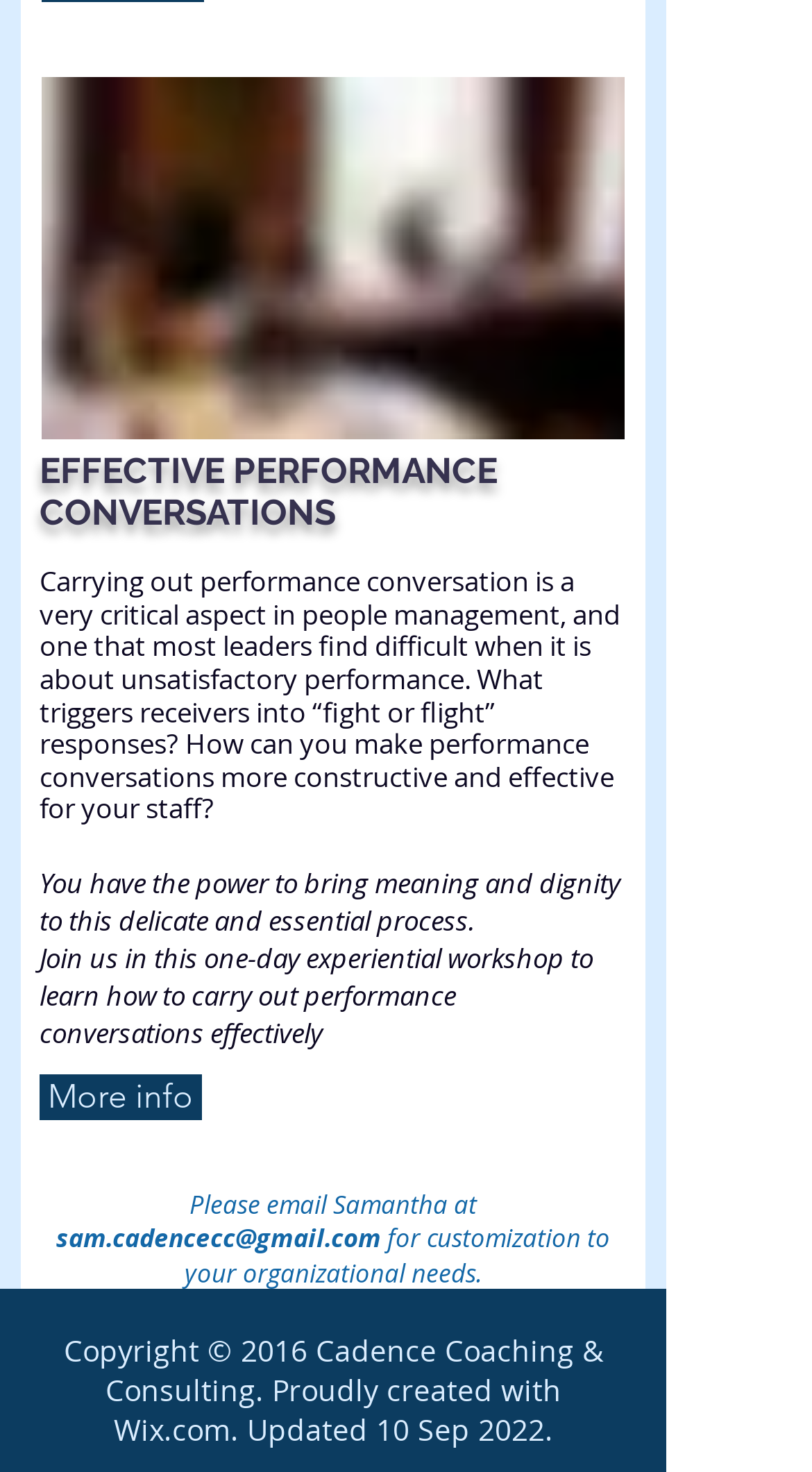What is the year of copyright for Cadence Coaching & Consulting?
Please answer the question with a detailed response using the information from the screenshot.

I found the year by reading the text 'Copyright © 2016 Cadence Coaching & Consulting' at the bottom of the page.